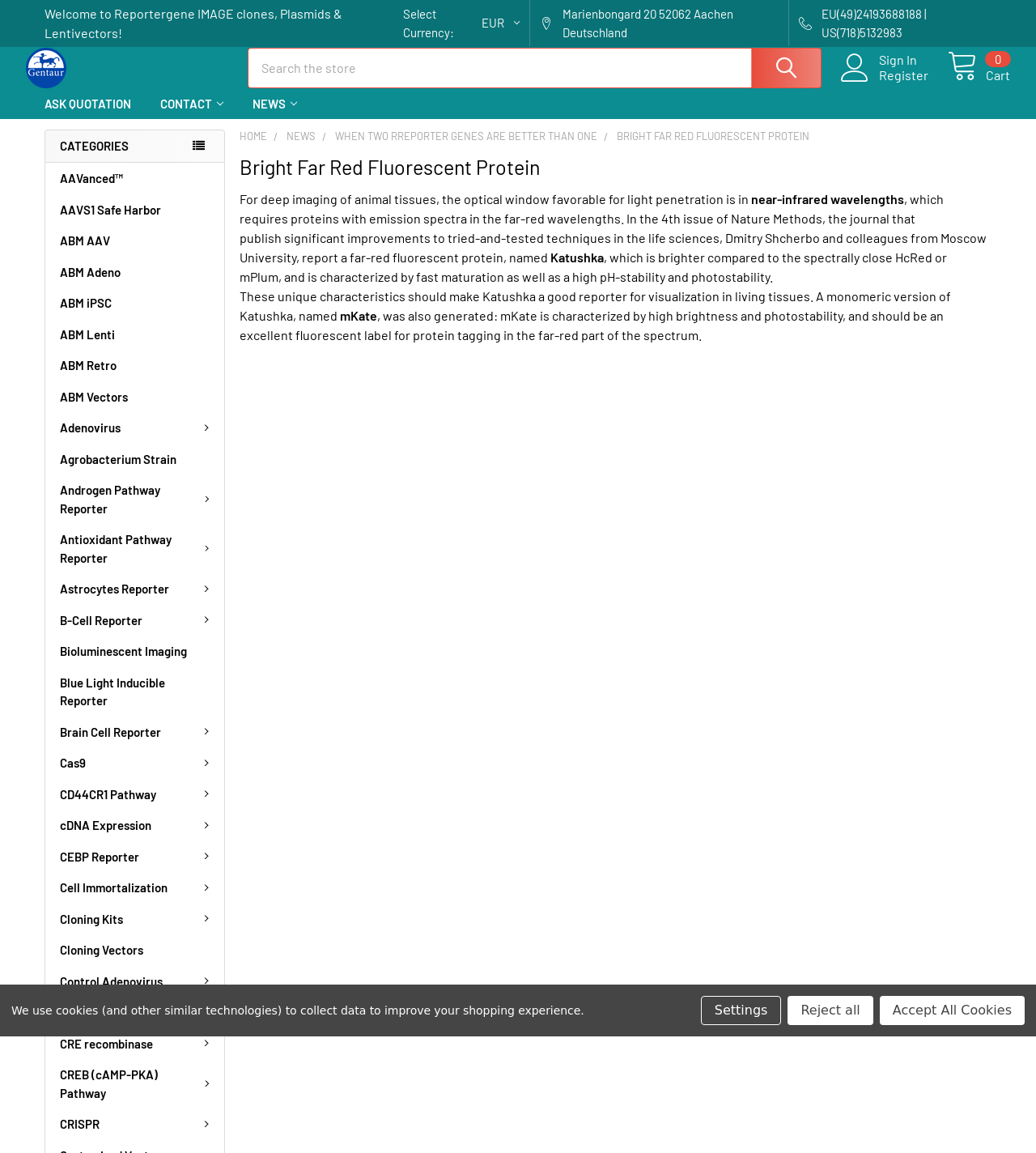Identify the bounding box coordinates necessary to click and complete the given instruction: "Sign in".

[0.83, 0.054, 0.897, 0.067]